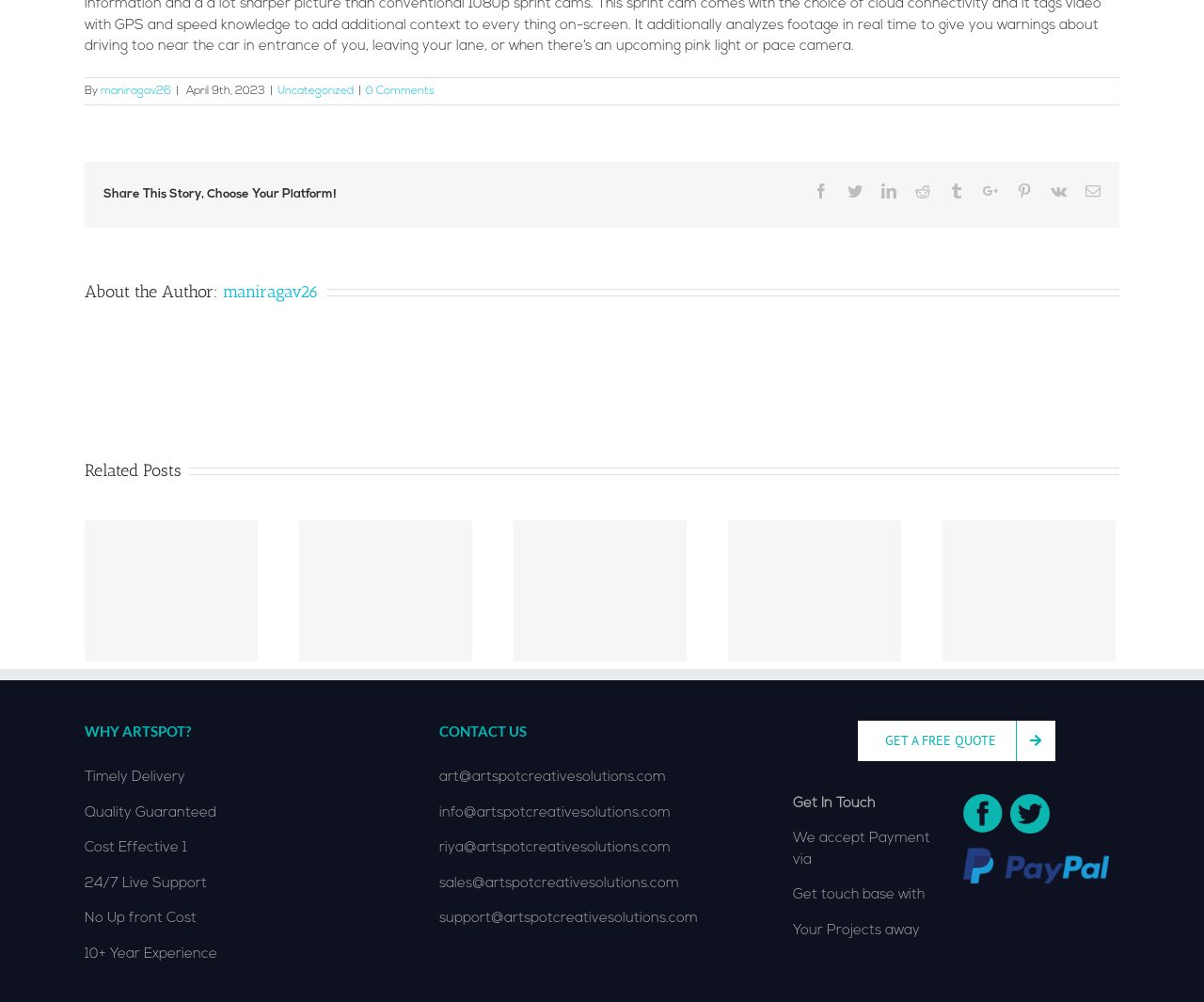Please give a short response to the question using one word or a phrase:
What is the benefit of timely delivery?

Not mentioned